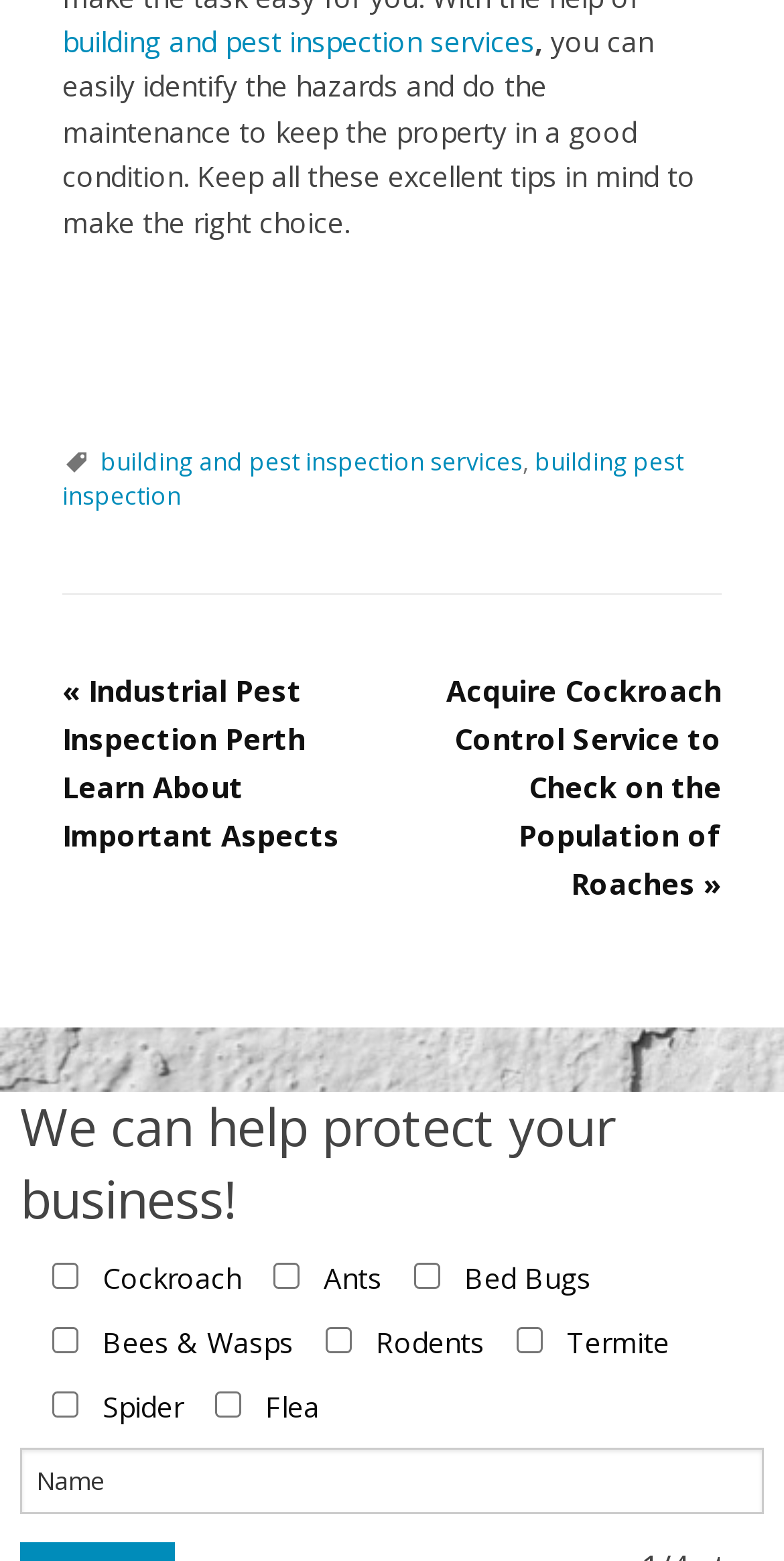Locate and provide the bounding box coordinates for the HTML element that matches this description: "Cart 0".

None